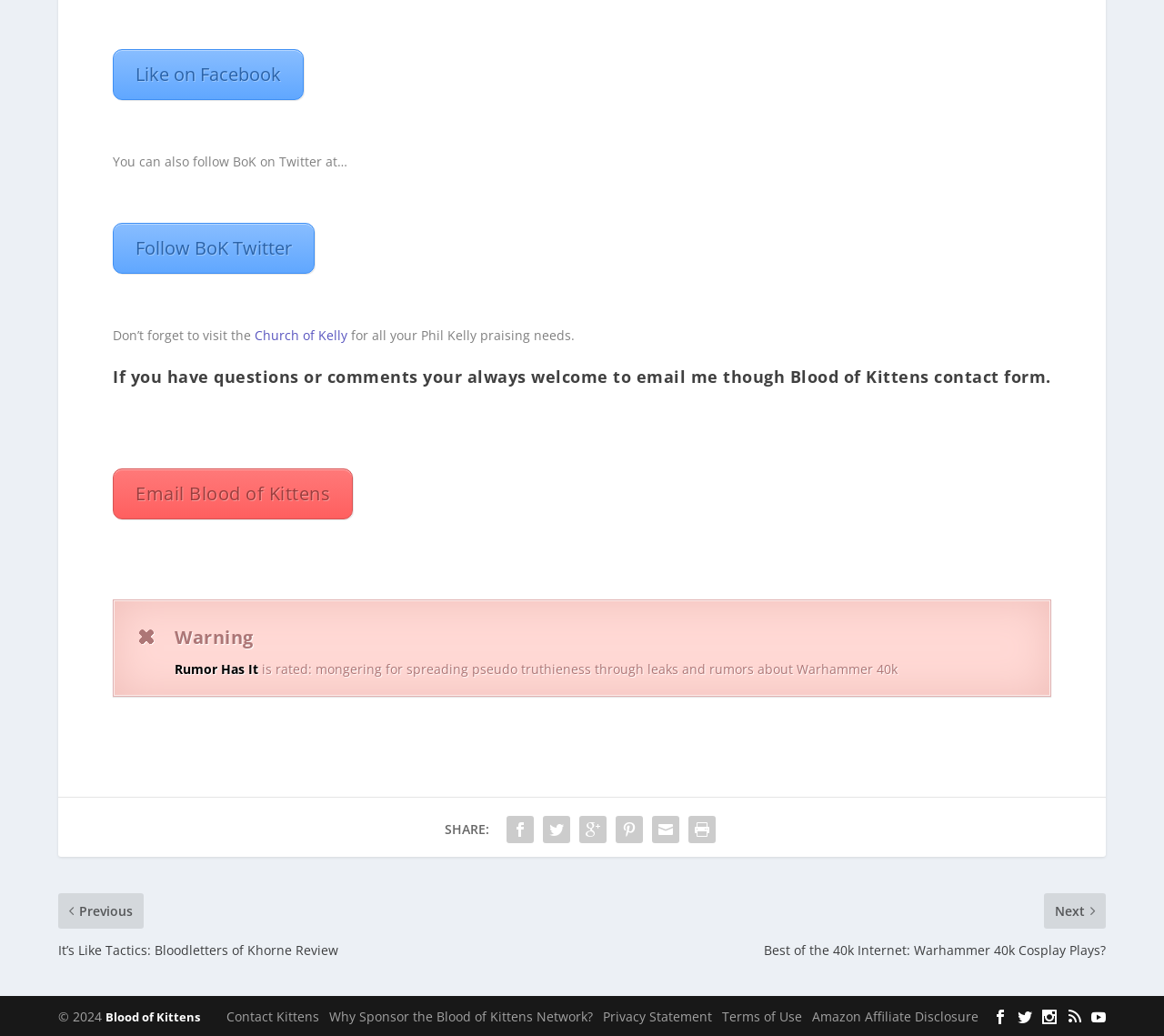Identify the bounding box coordinates necessary to click and complete the given instruction: "Follow BoK Twitter".

[0.097, 0.241, 0.27, 0.29]